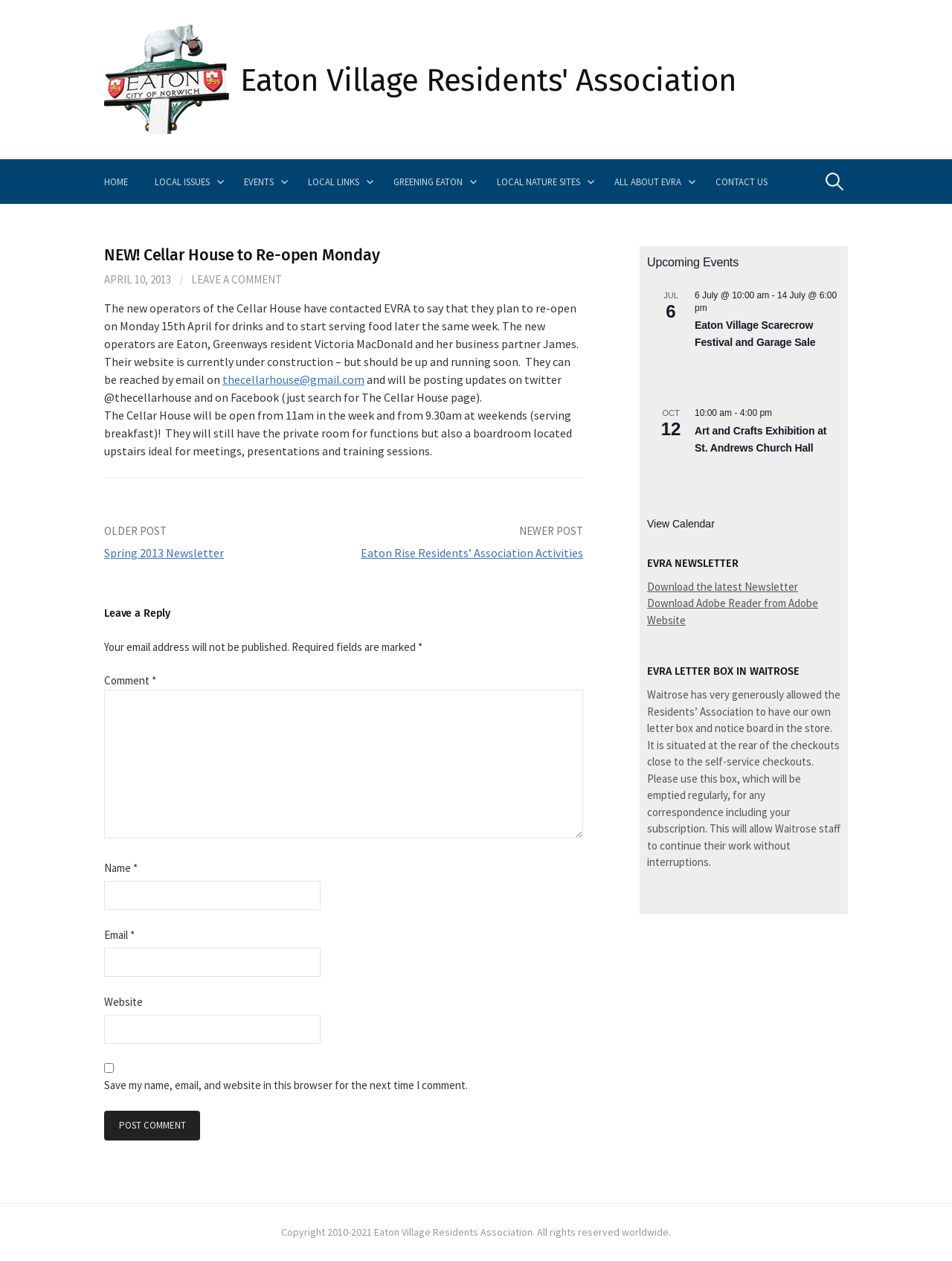What is the name of the residents' association?
Using the image as a reference, give an elaborate response to the question.

I found the answer by looking at the heading element with the text 'Eaton Village Residents' Association' which is a link and has a bounding box coordinate of [0.252, 0.049, 0.774, 0.079].